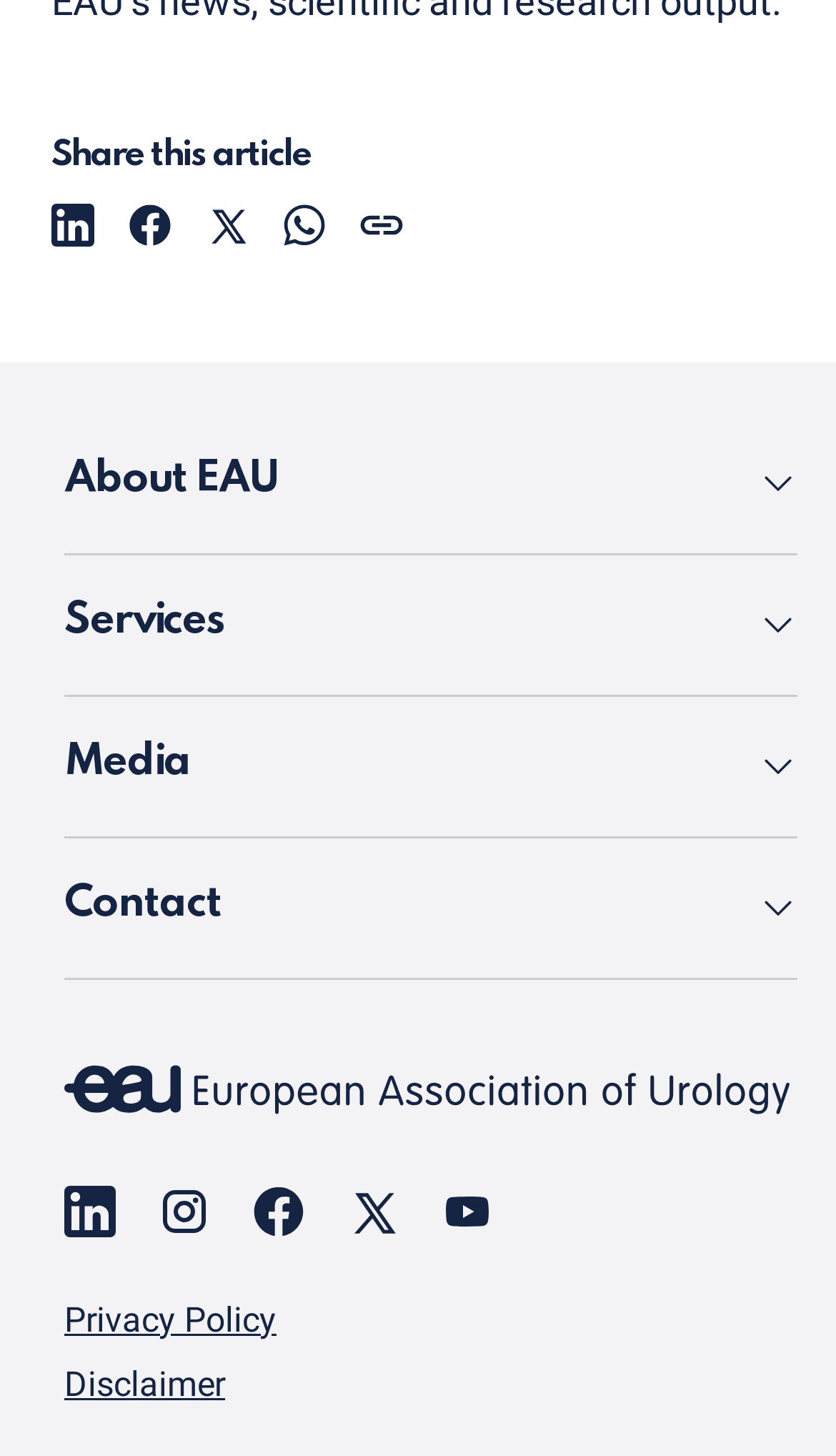Determine the bounding box coordinates for the area you should click to complete the following instruction: "Expand About EAU".

[0.077, 0.284, 0.954, 0.381]